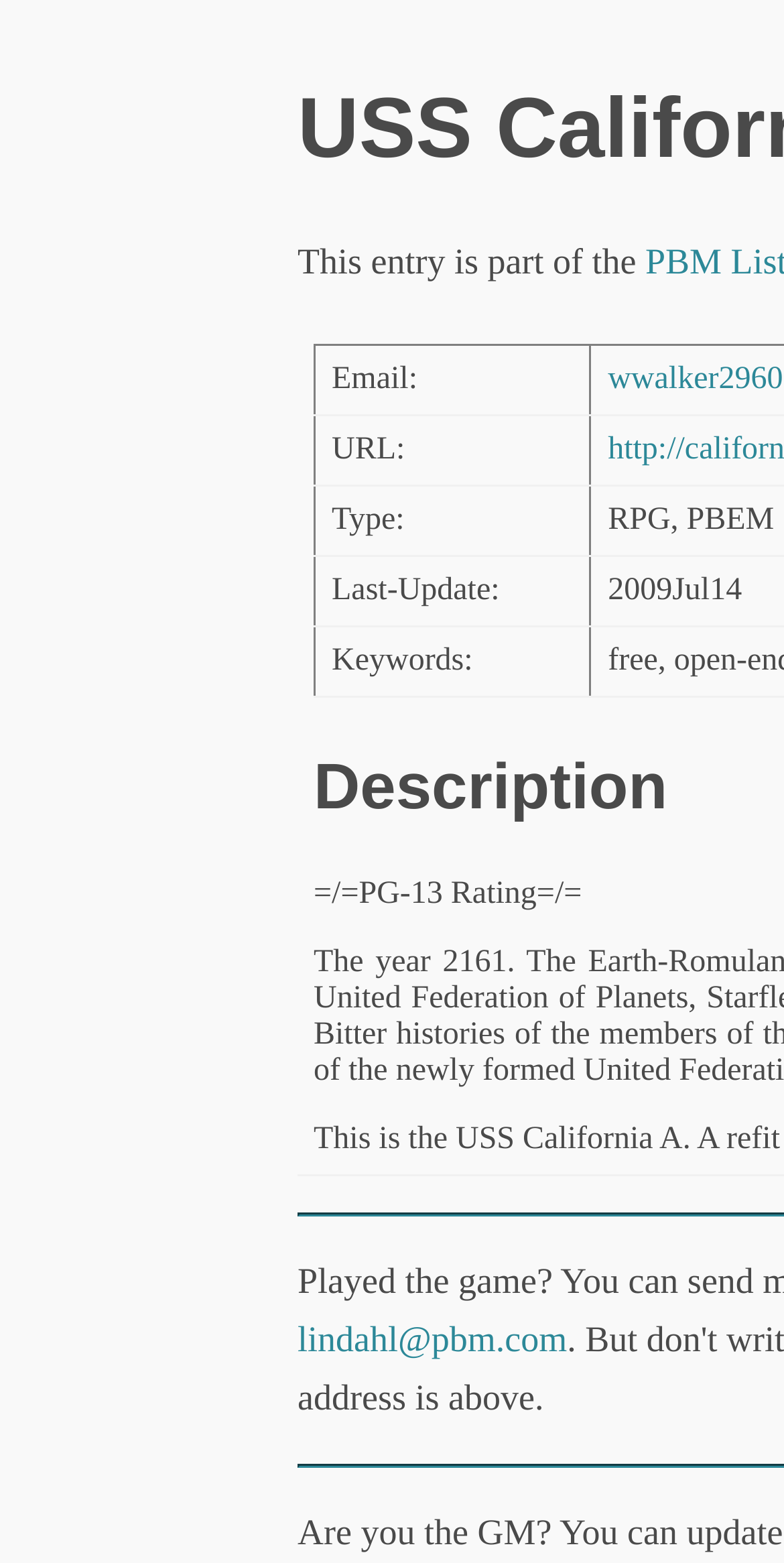What is the contact email address?
Answer with a single word or short phrase according to what you see in the image.

lindahl@pbm.com